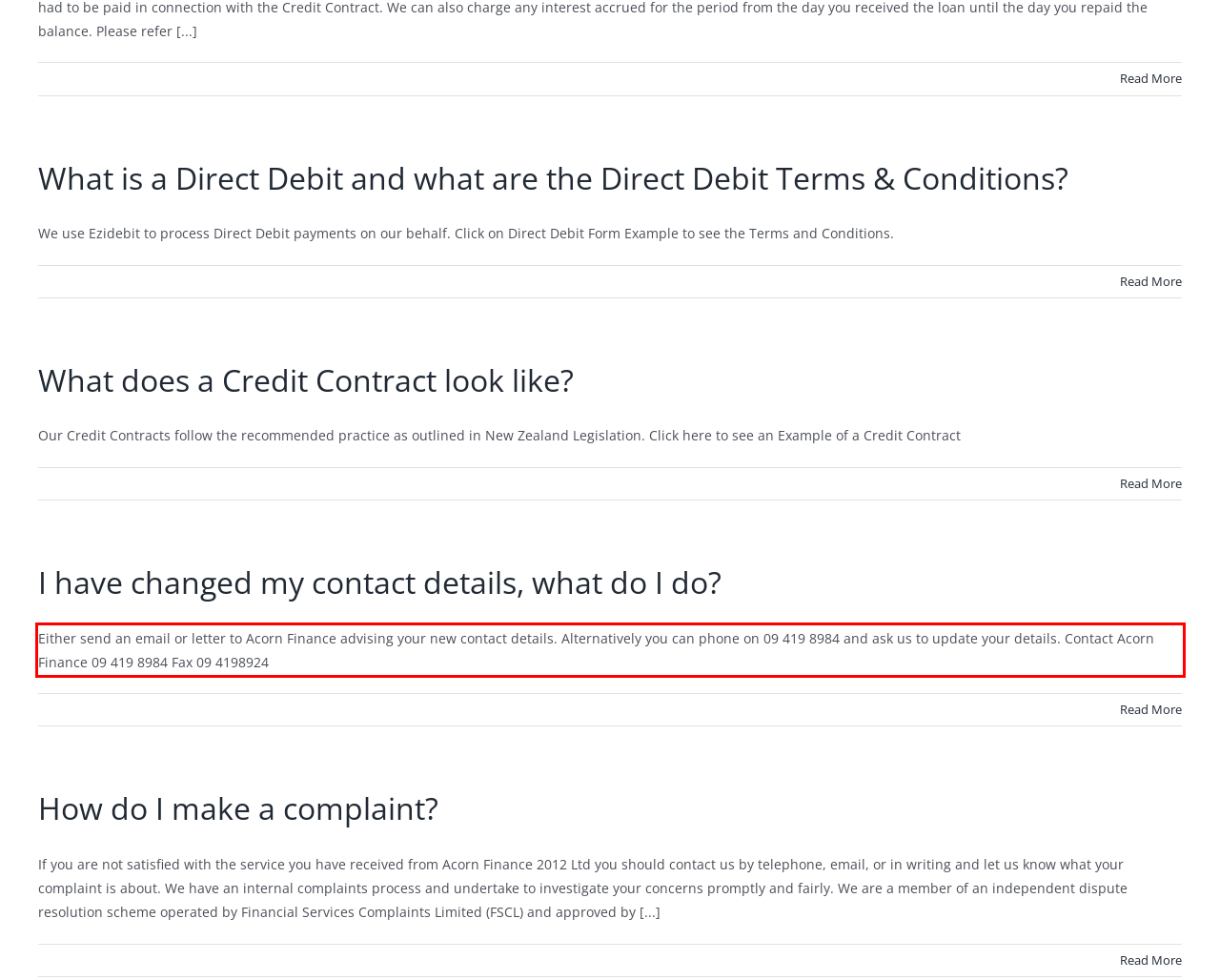Using the provided screenshot of a webpage, recognize and generate the text found within the red rectangle bounding box.

Either send an email or letter to Acorn Finance advising your new contact details. Alternatively you can phone on 09 419 8984 and ask us to update your details. Contact Acorn Finance 09 419 8984 Fax 09 4198924